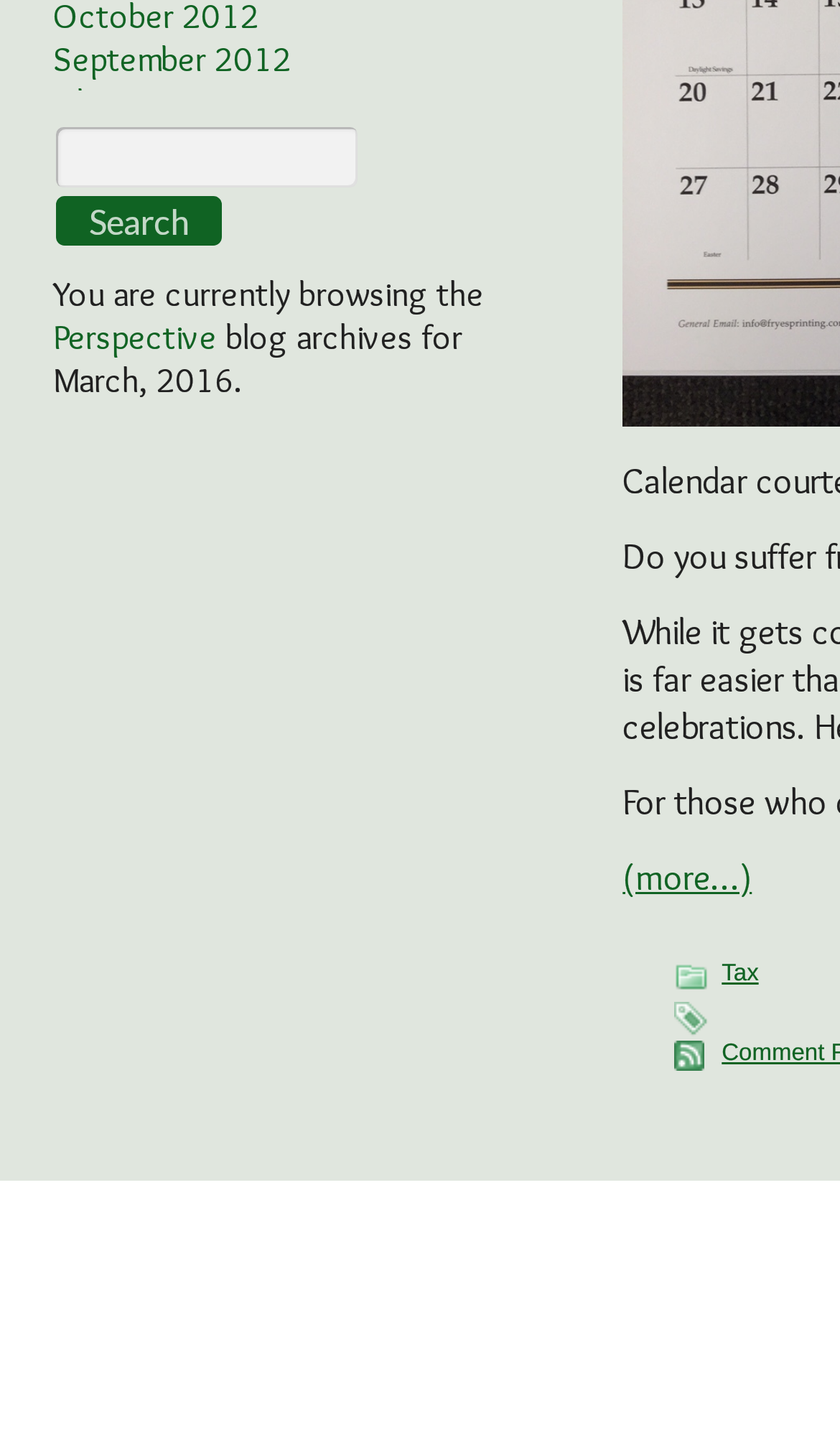Please identify the bounding box coordinates of the region to click in order to complete the task: "Search for archives". The coordinates must be four float numbers between 0 and 1, specified as [left, top, right, bottom].

[0.065, 0.135, 0.265, 0.17]